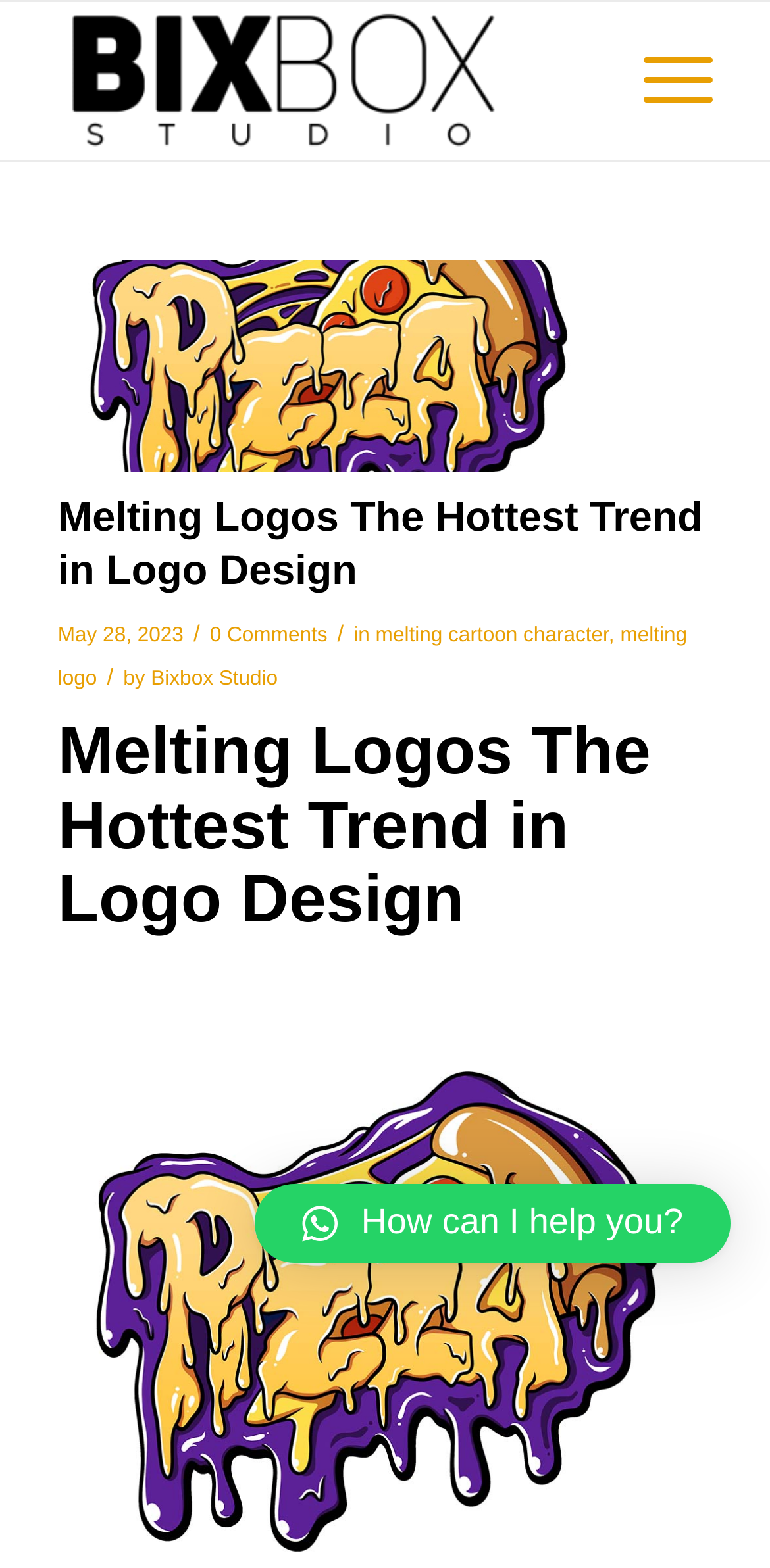Give a one-word or short phrase answer to this question: 
What are the categories of the article?

melting cartoon character, melting logo